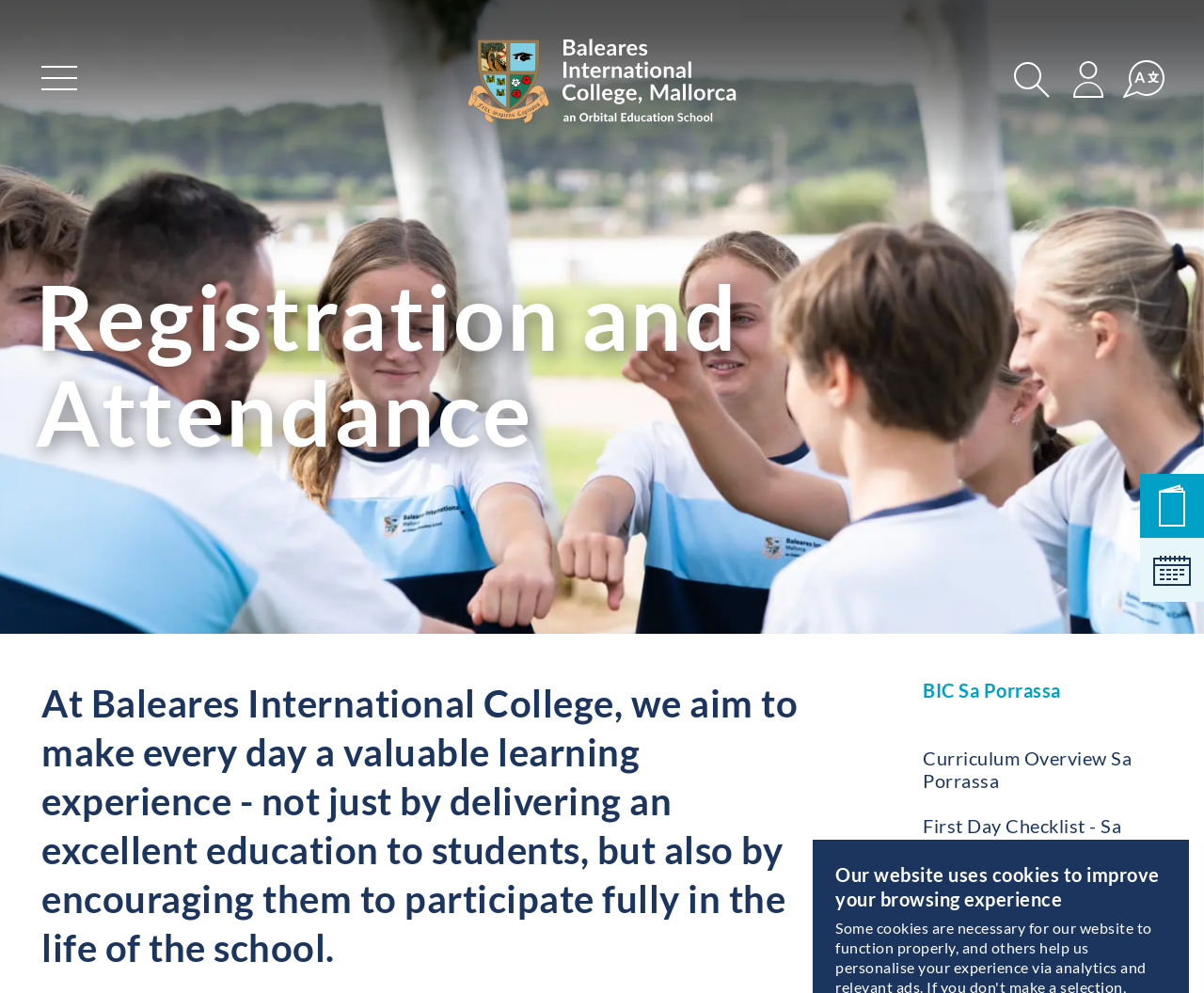Please identify the bounding box coordinates of the element I need to click to follow this instruction: "Click Login".

[0.885, 0.056, 0.923, 0.101]